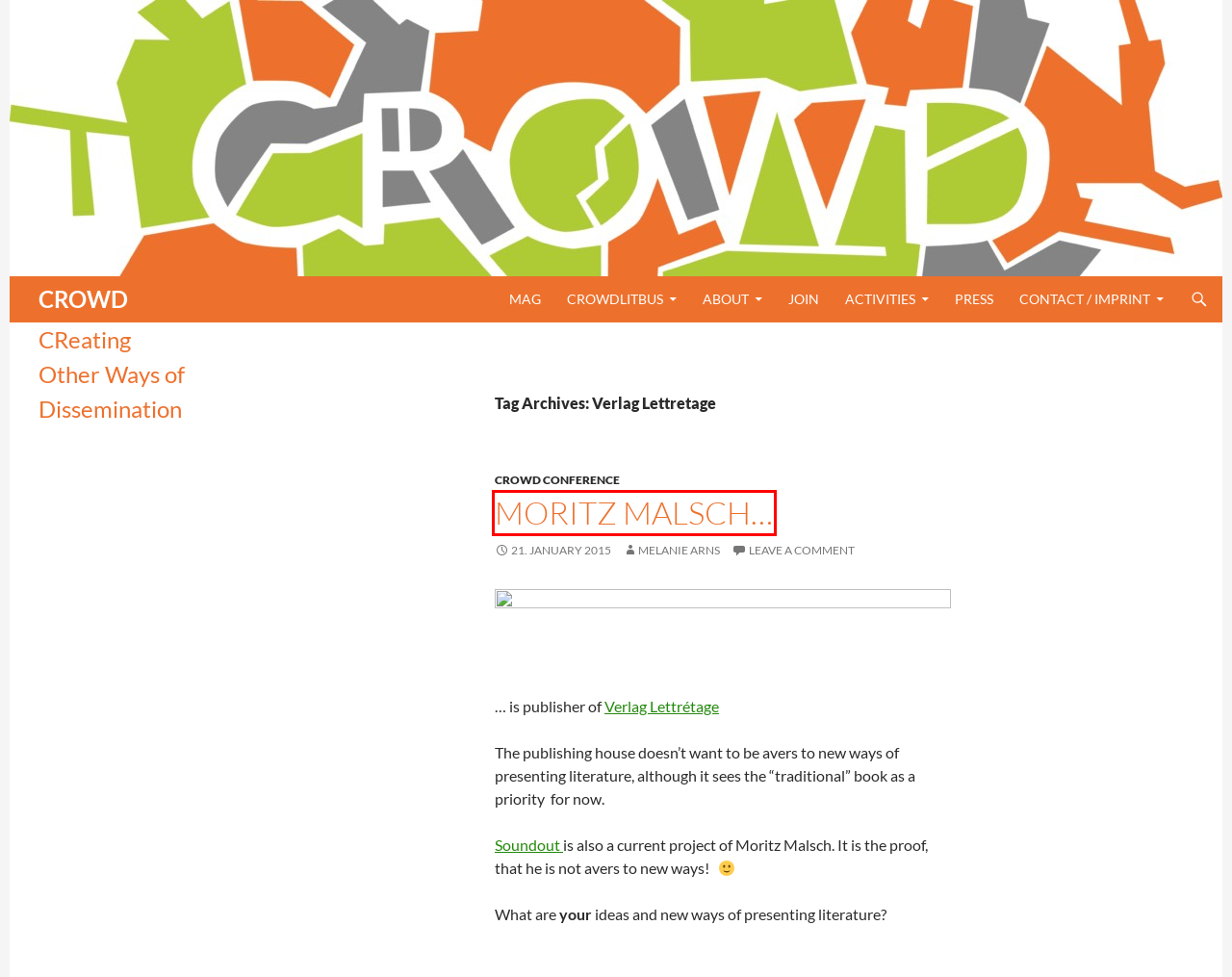You are looking at a webpage screenshot with a red bounding box around an element. Pick the description that best matches the new webpage after interacting with the element in the red bounding box. The possible descriptions are:
A. Contact / Imprint - CROWD
B. Melanie Arns, Autor auf CROWD
C. About - CROWD
D. Join - CROWD
E. OMNIBUS-Reading Tour - CROWD
F. Activities - CROWD
G. CROWD - CReating Other Ways of Dissemination
H. Moritz Malsch... - CROWD

H